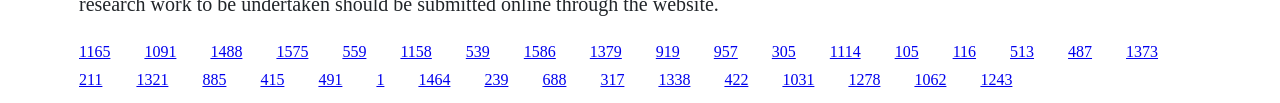Respond to the question below with a single word or phrase:
What is the vertical position of the second row of links?

Below the top row